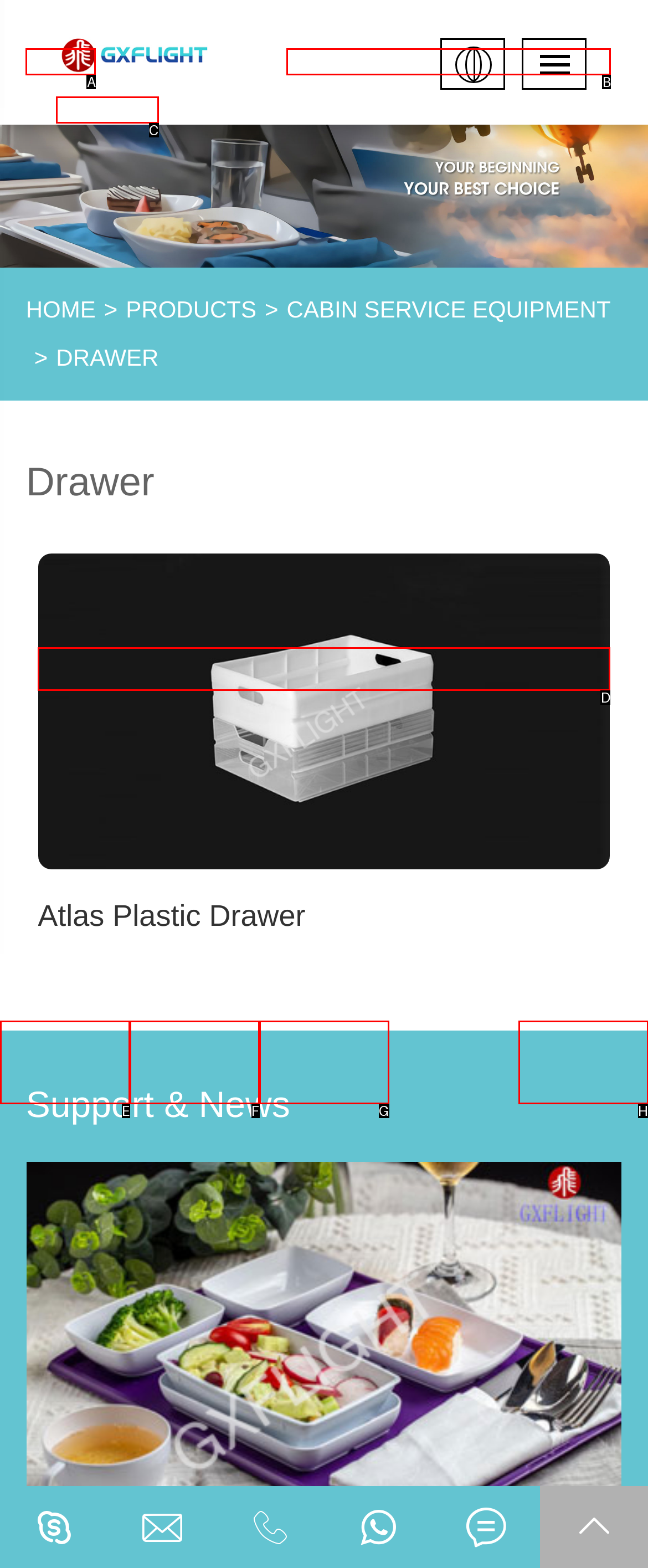Identify the bounding box that corresponds to: 󰌏
Respond with the letter of the correct option from the provided choices.

H